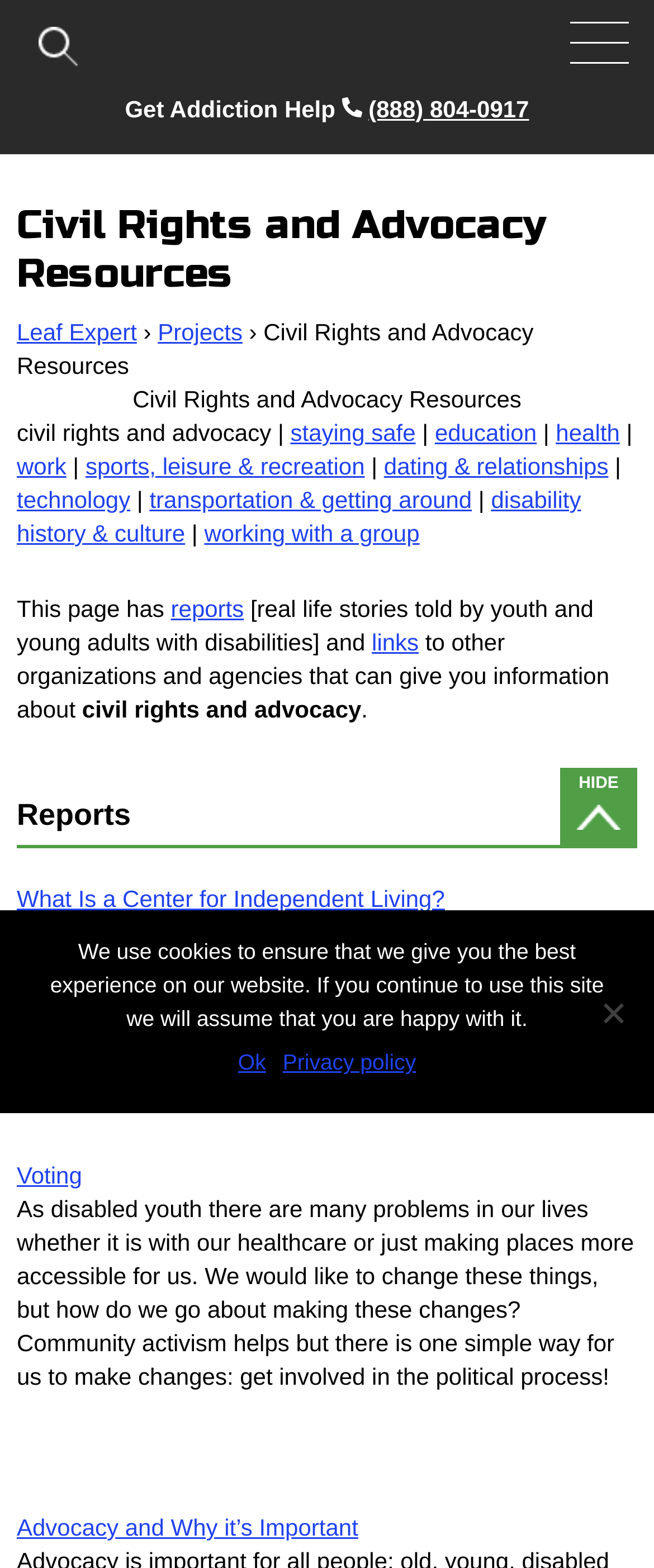What is the phone number for addiction help?
Answer the question with just one word or phrase using the image.

(888) 804-0917